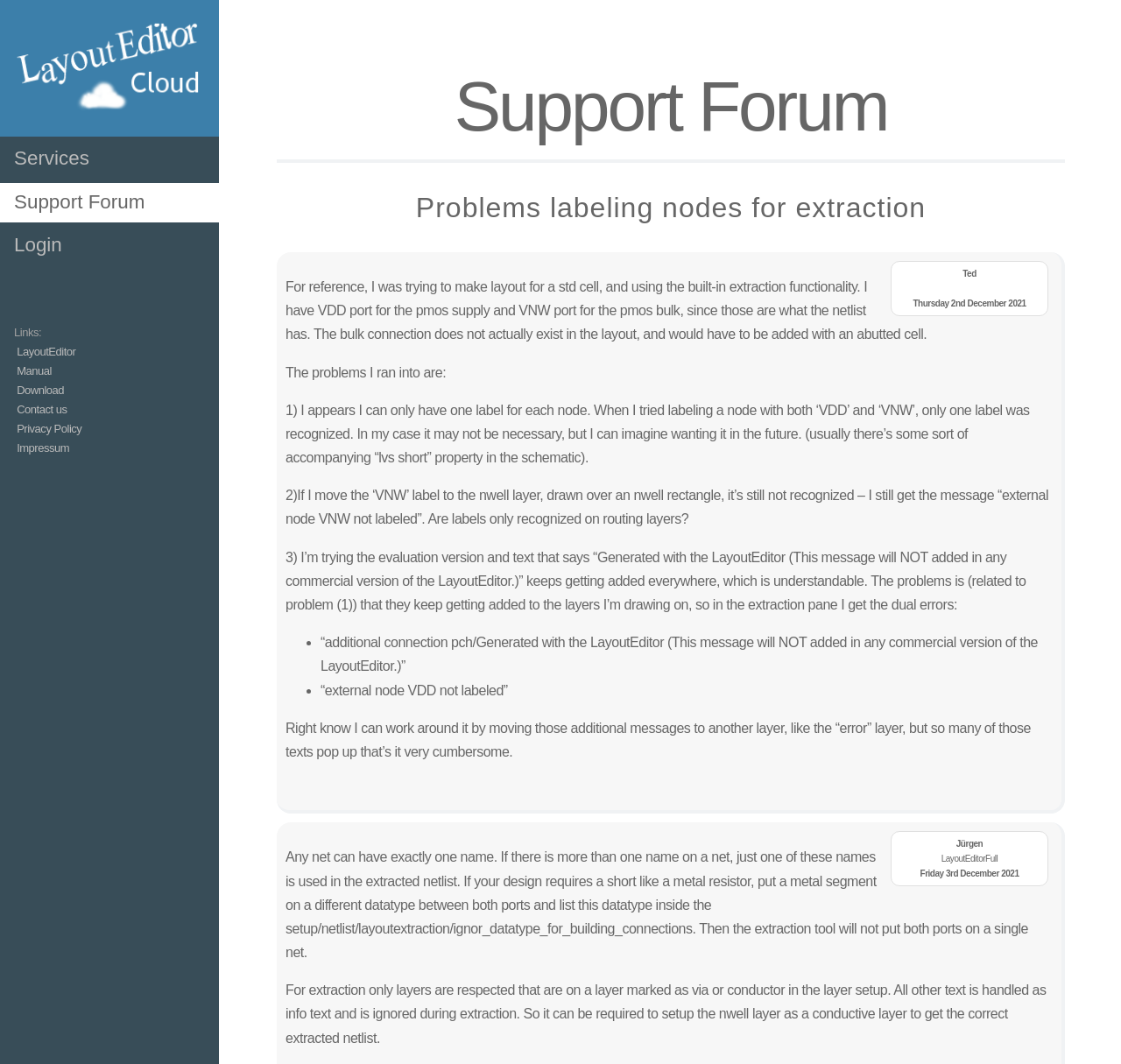What is the name of the software mentioned on this webpage?
Look at the image and provide a short answer using one word or a phrase.

LayoutEditor